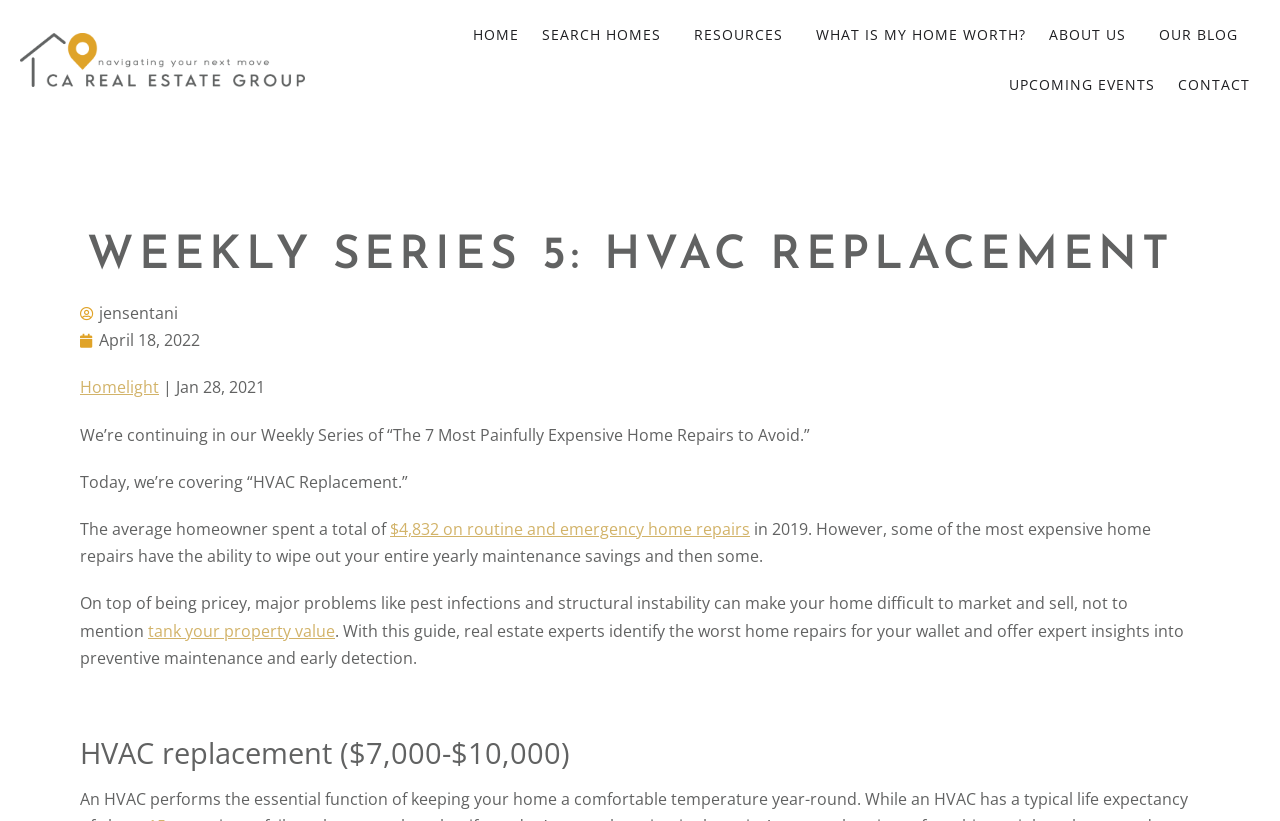Please determine the bounding box coordinates of the clickable area required to carry out the following instruction: "Check the 'All tags' link". The coordinates must be four float numbers between 0 and 1, represented as [left, top, right, bottom].

None